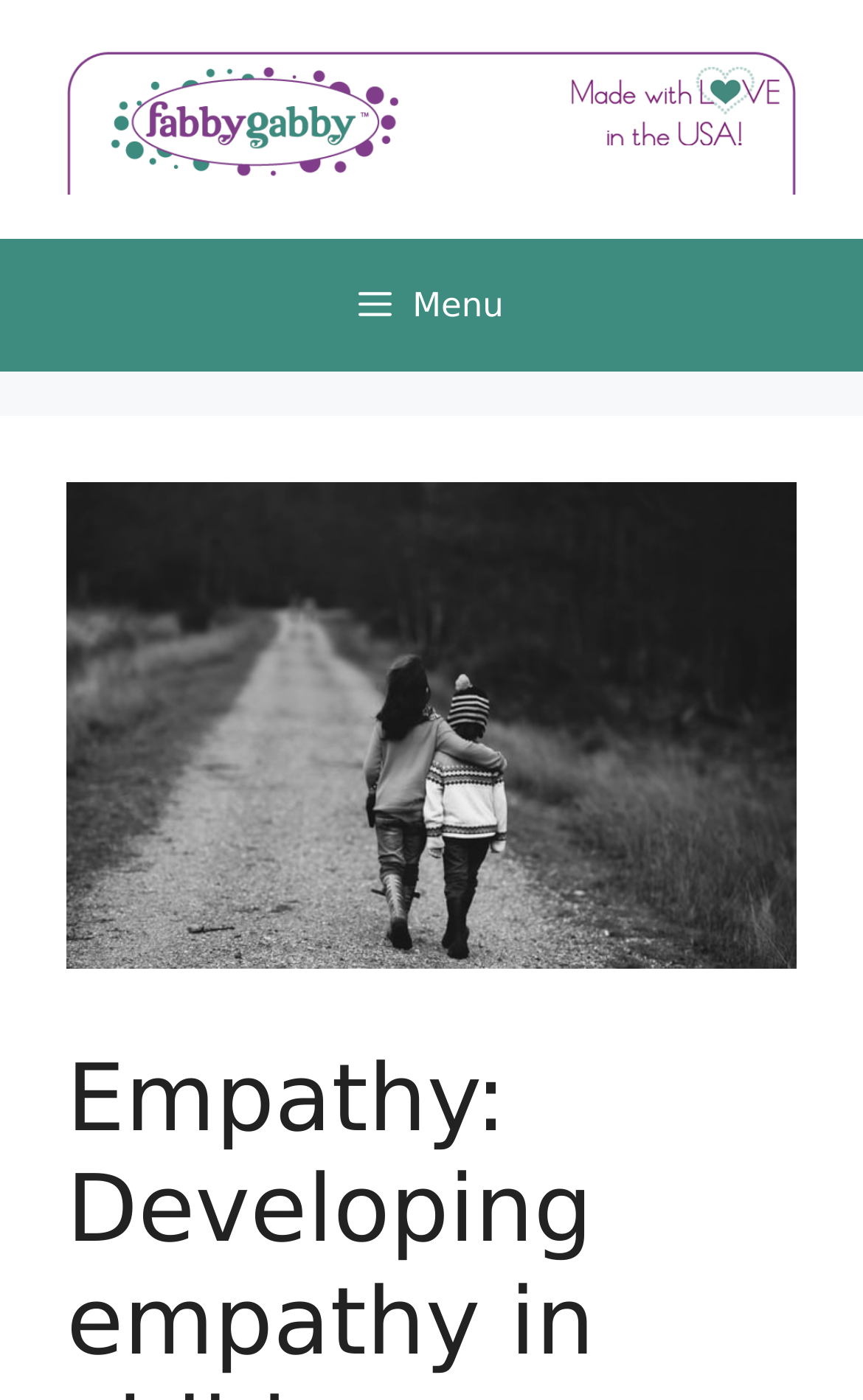Predict the bounding box of the UI element based on the description: "Menu". The coordinates should be four float numbers between 0 and 1, formatted as [left, top, right, bottom].

[0.051, 0.171, 0.949, 0.266]